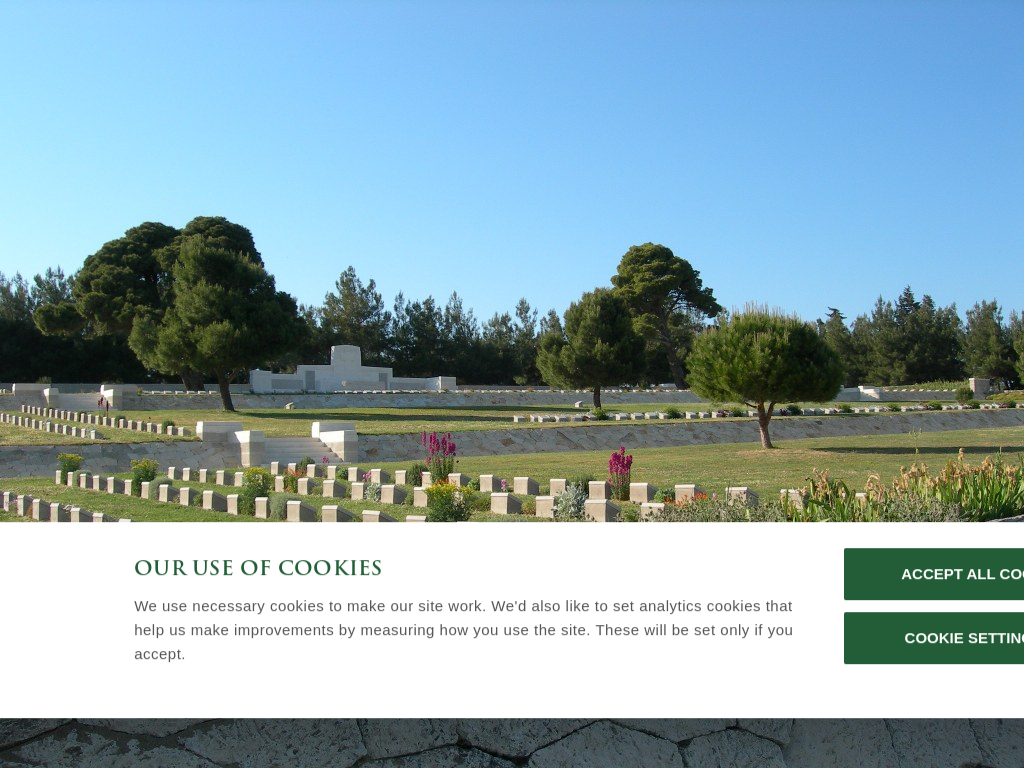Answer the question below using just one word or a short phrase: 
What do the vibrant flowers in the foreground symbolize?

Remembrance and respect